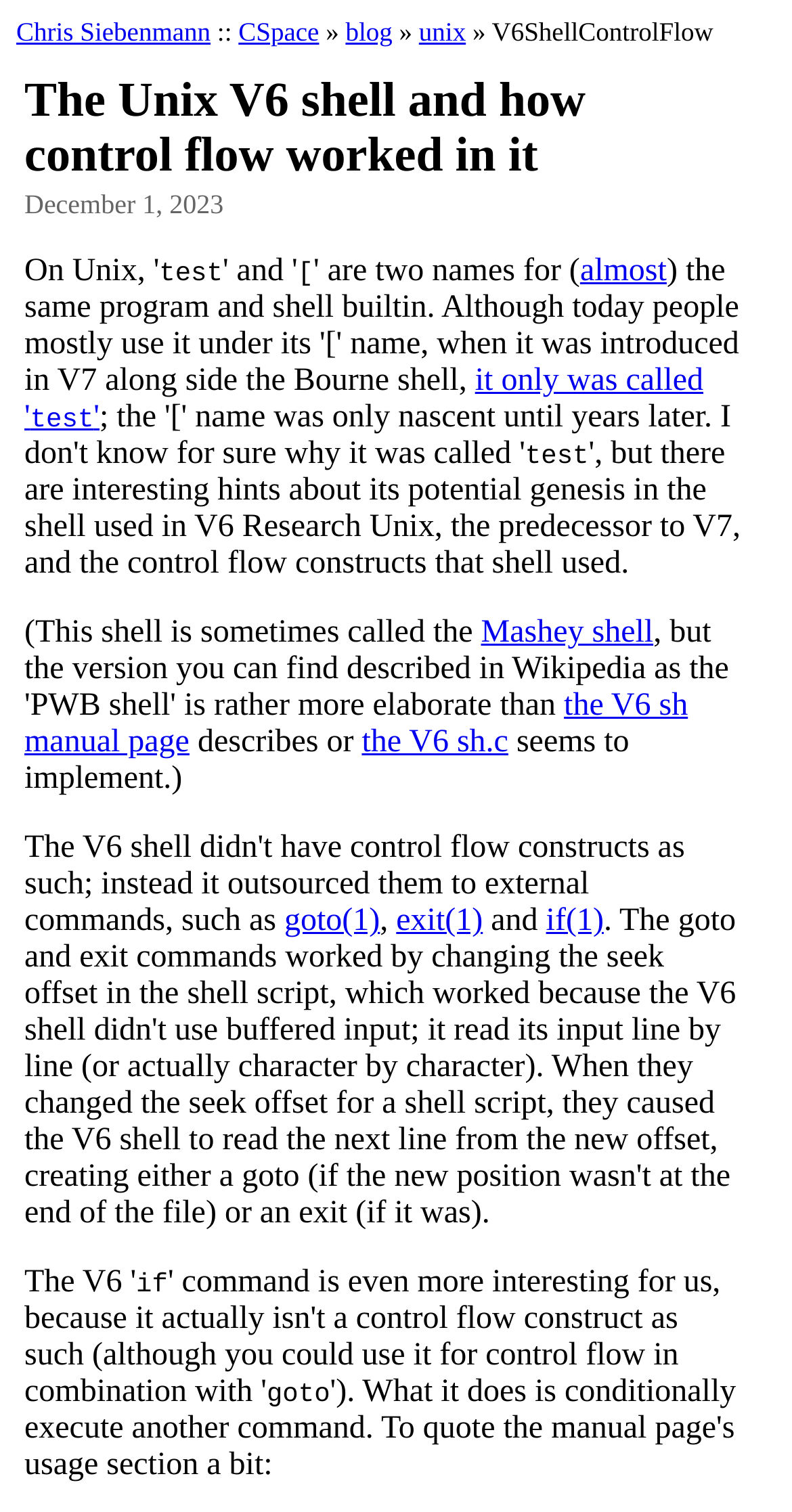Write an exhaustive caption that covers the webpage's main aspects.

This webpage is about the Unix V6 shell and its control flow. At the top, there are several links to related pages, including "Chris Siebenmann", "CSpace", "blog", and "unix", which are arranged horizontally. 

Below these links, there is a heading that summarizes the content of the page: "The Unix V6 shell and how control flow worked in it". 

On the left side, there is a date "December 1, 2023" and a label "test" positioned above and below each other, respectively. 

The main content of the page is a passage of text that discusses the V6 shell. The passage is divided into several sections, each with its own set of links and static text. The links include "almost", "Mashey shell", "the V6 sh manual page", "the V6 sh.c", "goto(1)", "exit(1)", and "if(1)". These links are scattered throughout the passage, often accompanied by static text that provides additional context. 

At the very bottom of the page, there is a single line of text that contains the word "goto".